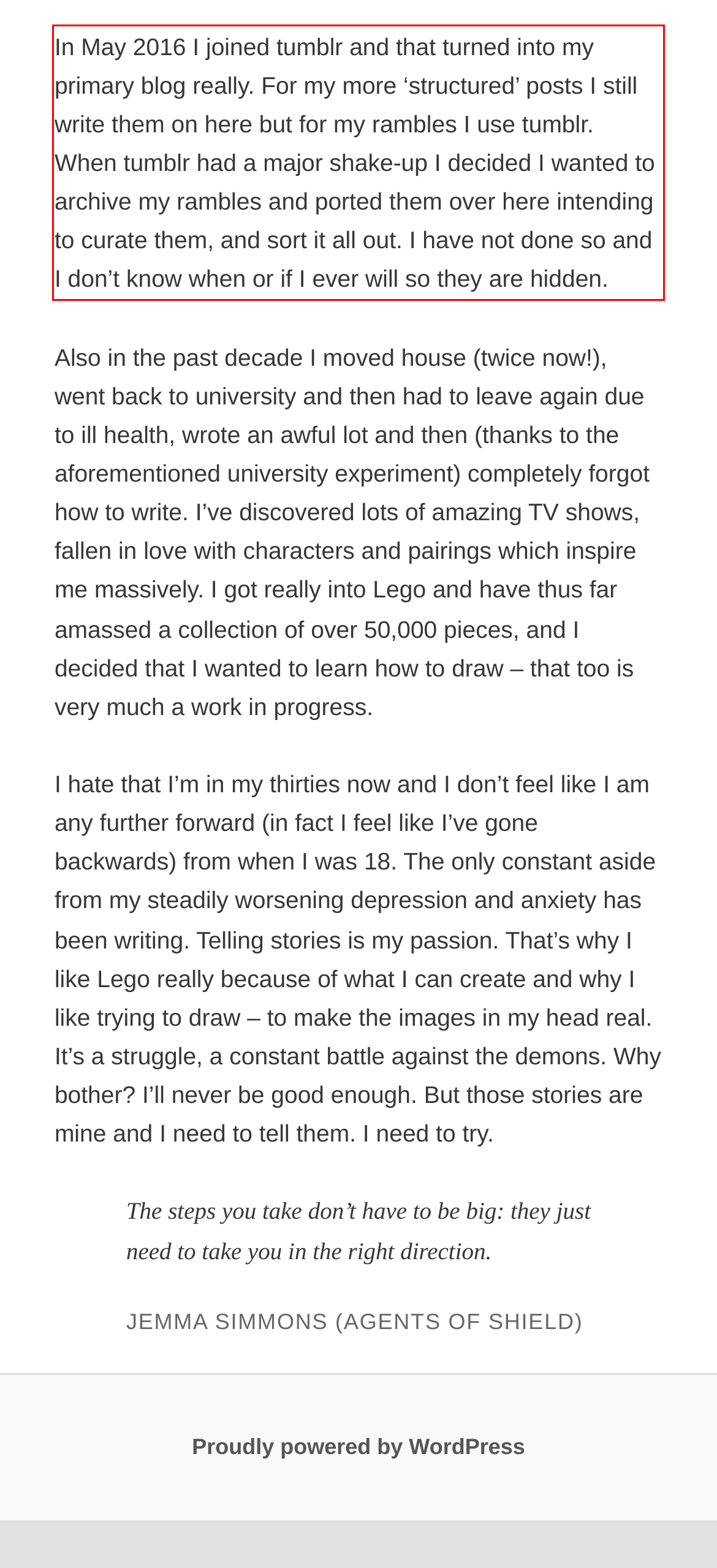You have a webpage screenshot with a red rectangle surrounding a UI element. Extract the text content from within this red bounding box.

In May 2016 I joined tumblr and that turned into my primary blog really. For my more ‘structured’ posts I still write them on here but for my rambles I use tumblr. When tumblr had a major shake-up I decided I wanted to archive my rambles and ported them over here intending to curate them, and sort it all out. I have not done so and I don’t know when or if I ever will so they are hidden.